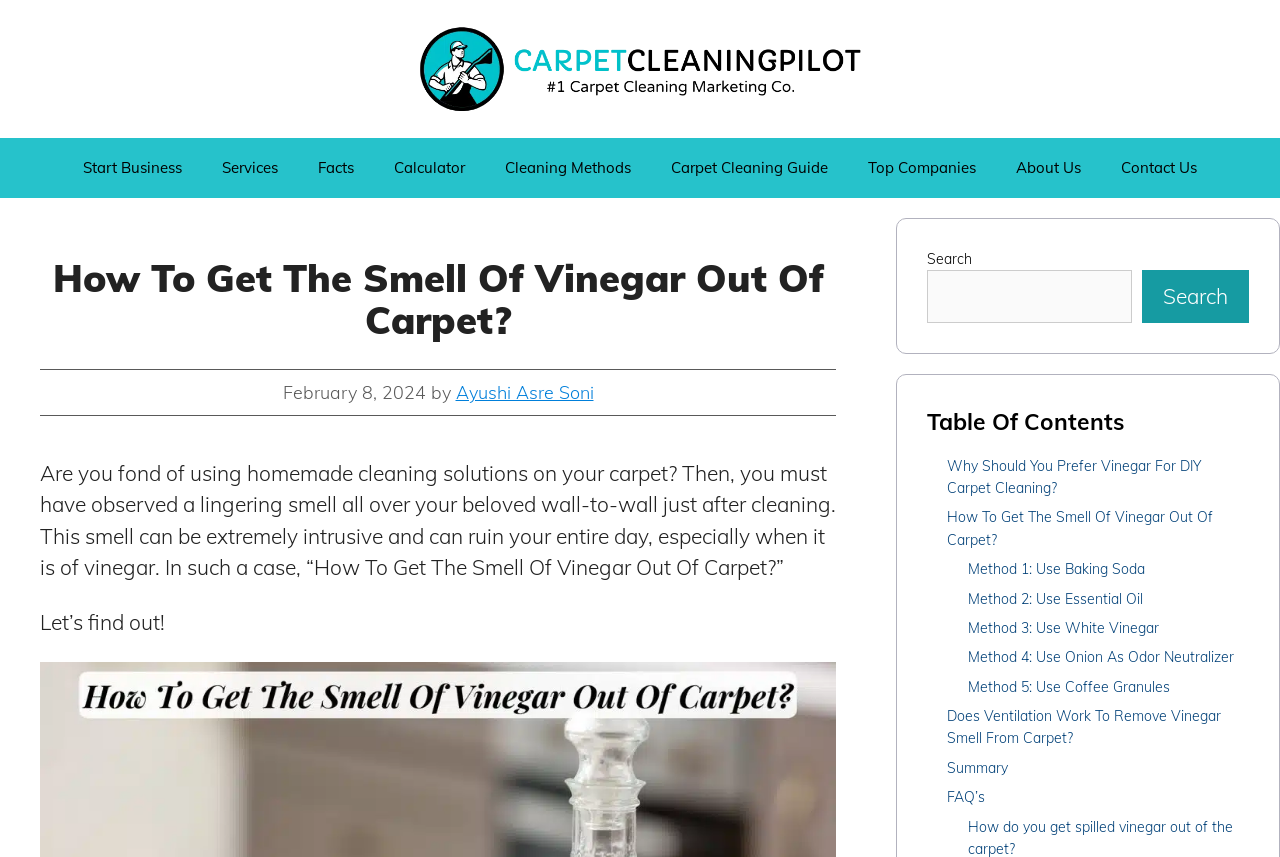From the given element description: "Method 1: Use Baking Soda", find the bounding box for the UI element. Provide the coordinates as four float numbers between 0 and 1, in the order [left, top, right, bottom].

[0.748, 0.651, 0.895, 0.677]